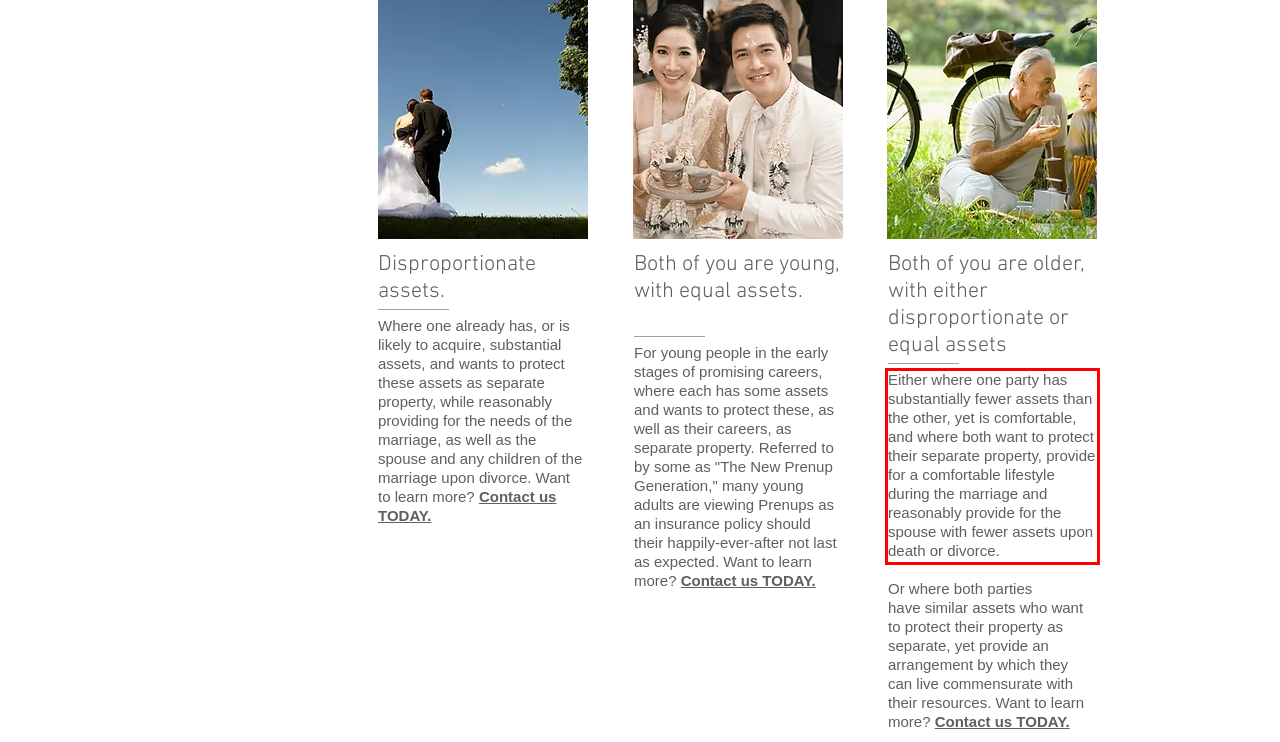Examine the screenshot of the webpage, locate the red bounding box, and perform OCR to extract the text contained within it.

Either where one party has substantially fewer assets than the other, yet is comfortable, and where both want to protect their separate property, provide for a comfortable lifestyle during the marriage and reasonably provide for the spouse with fewer assets upon death or divorce.